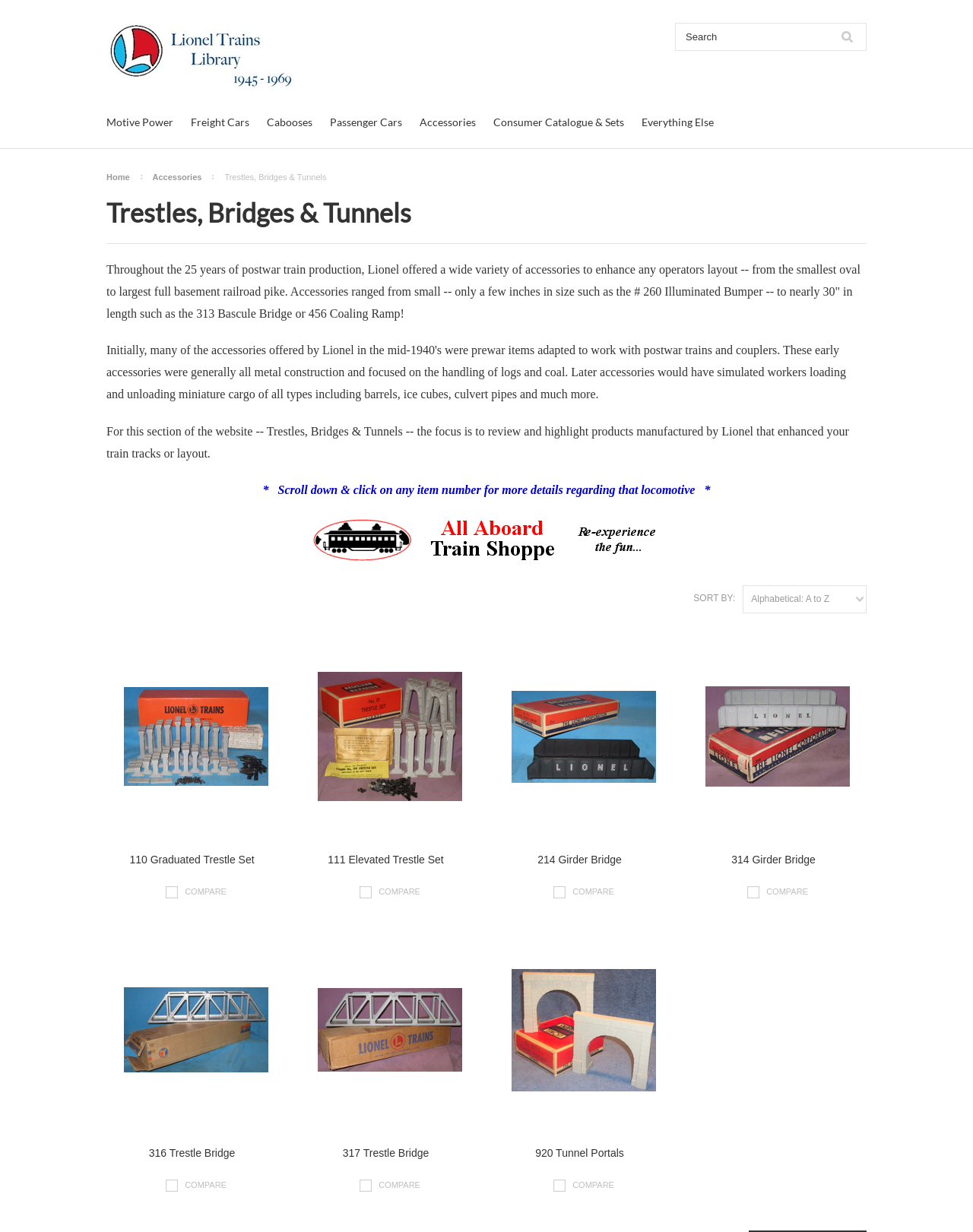Based on the image, please elaborate on the answer to the following question:
What is the main category of the webpage?

The main category of the webpage is 'Accessories' because the webpage title is 'Accessories - Trestles, Bridges & Tunnels - Lionel Trains Library' and the webpage is focused on showcasing different types of accessories for model trains.